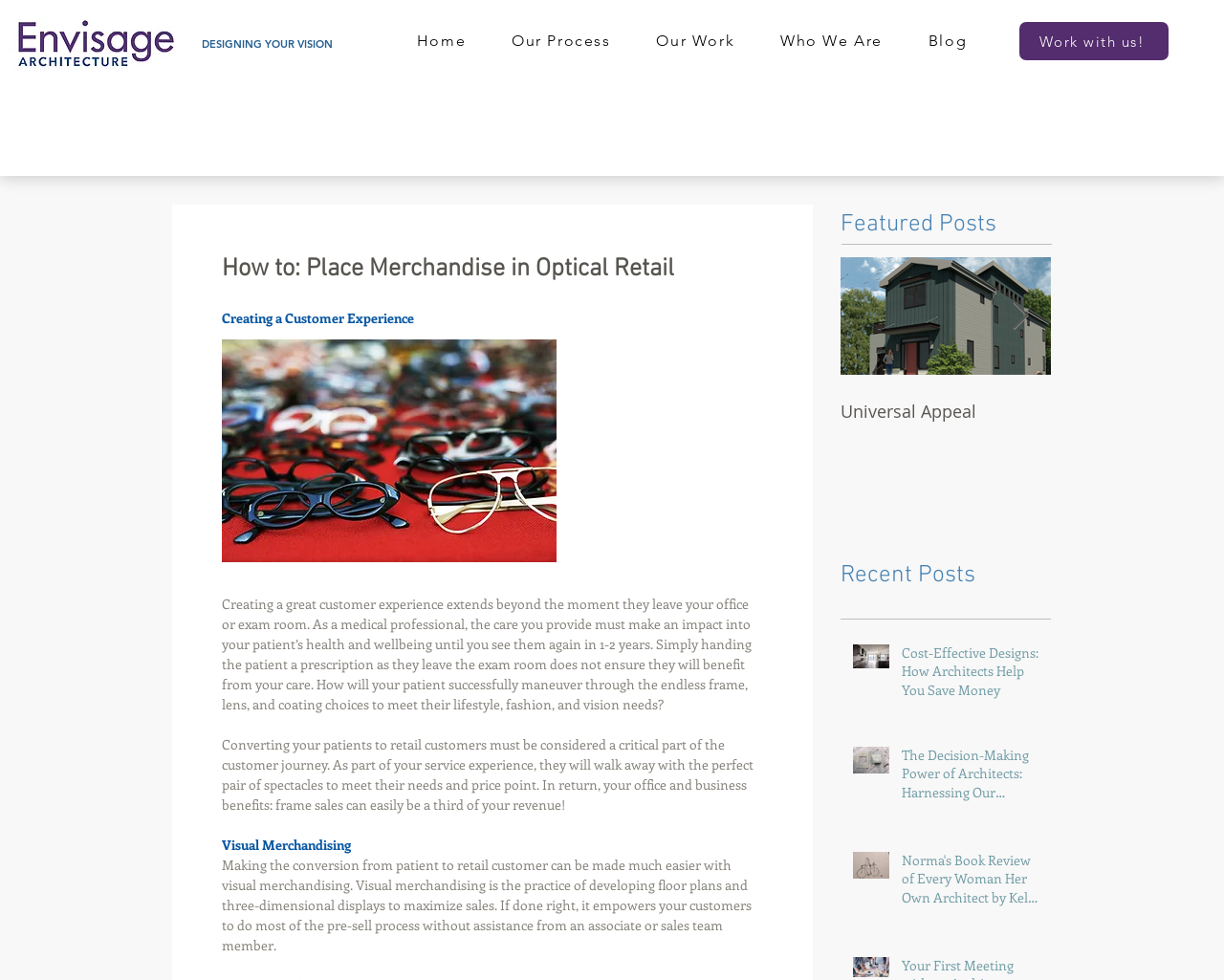Detail the features and information presented on the webpage.

The webpage is about Envisage Architecture, a company that provides design services for optical retail. At the top left corner, there is the Envisage Architecture logo. Below the logo, there is a heading "DESIGNING YOUR VISION" in a prominent position. 

To the right of the logo, there is a navigation menu with links to "Home", "Our Process", "Our Work", "Who We Are", and "Blog". Next to the navigation menu, there is a call-to-action link "Work with us!".

The main content of the webpage is an article titled "How to: Place Merchandise in Optical Retail". The article has a heading "Creating a Customer Experience" and discusses the importance of creating a great customer experience in optical retail. The article is divided into sections, including "Visual Merchandising", which explains how visual merchandising can help convert patients to retail customers.

Below the article, there are two sections: "Featured Posts" and "Recent Posts". The "Featured Posts" section has a single post titled "Universal Appeal" with an image and a brief summary. The "Recent Posts" section has three posts, each with an image and a brief summary. The posts are titled "Cost-Effective Designs: How Architects Help You Save Money", "The Decision-Making Power of Architects: Harnessing Our Superpower for Successful Projects", and "Norma's Book Review of Every Woman Her Own Architect by Kelly Hayes McAlonie".